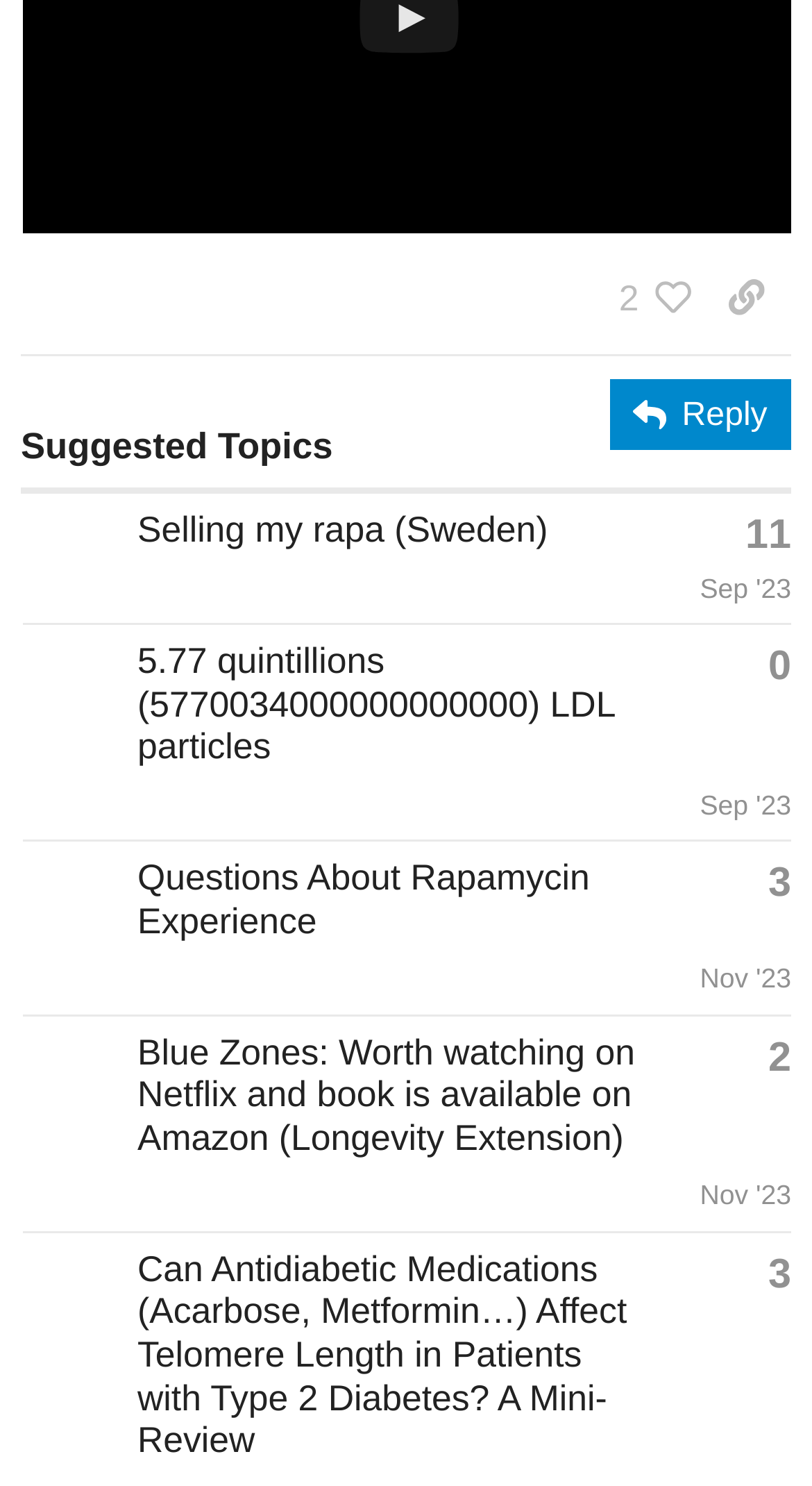Specify the bounding box coordinates of the area to click in order to follow the given instruction: "visit N9SE."

None